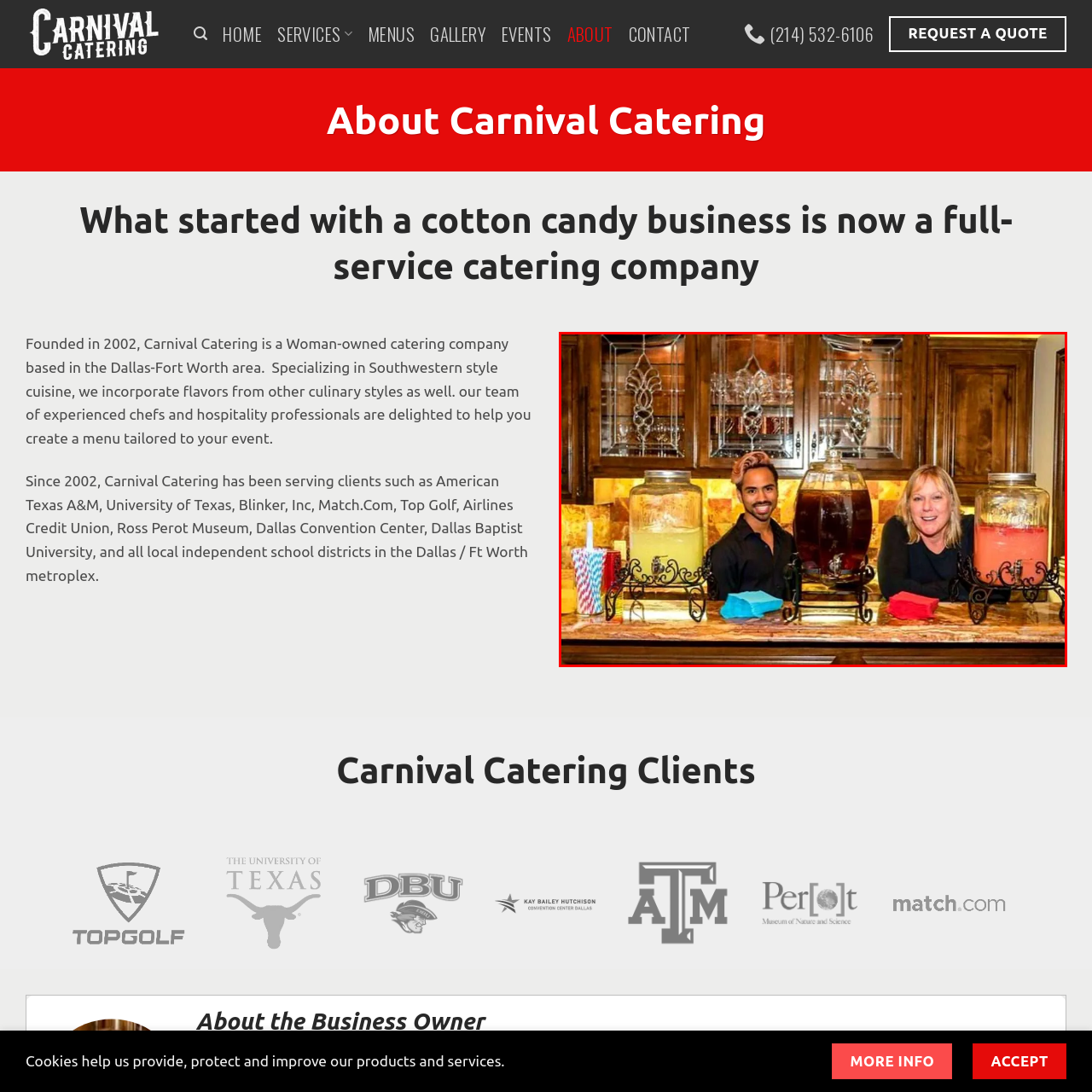Refer to the image encased in the red bounding box and answer the subsequent question with a single word or phrase:
How many glass dispensers are on the countertop?

Three